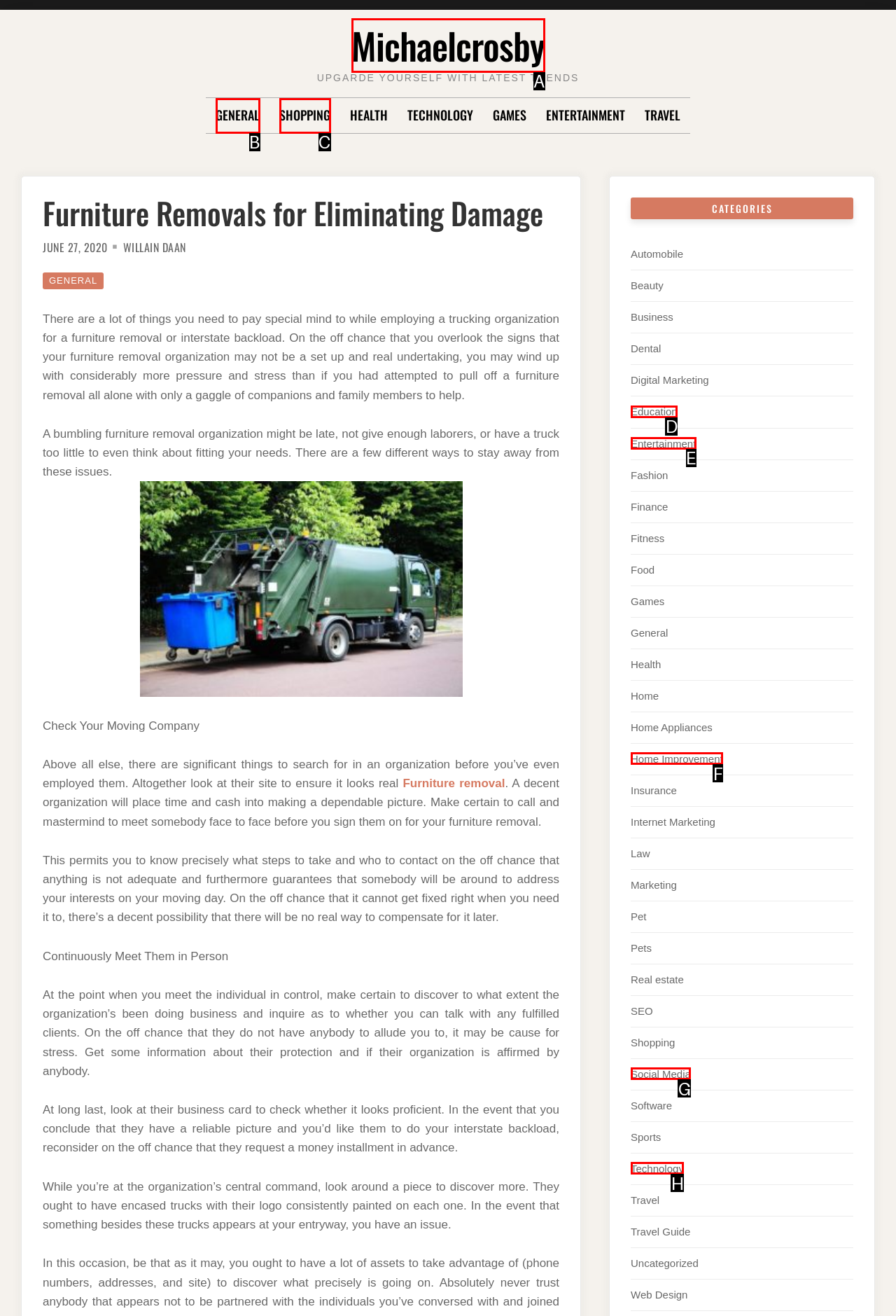Find the option that aligns with: Website by Social Mavens
Provide the letter of the corresponding option.

None